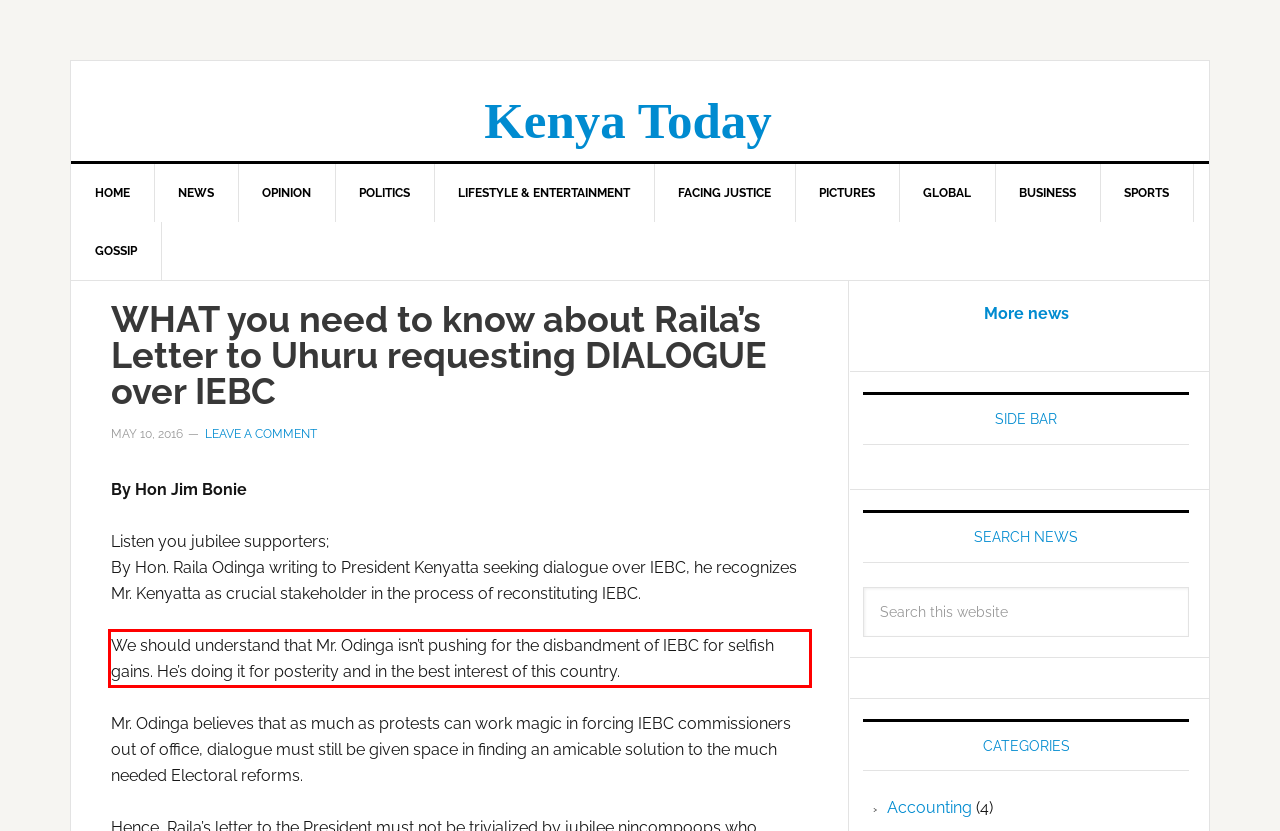Extract and provide the text found inside the red rectangle in the screenshot of the webpage.

We should understand that Mr. Odinga isn’t pushing for the disbandment of IEBC for selfish gains. He’s doing it for posterity and in the best interest of this country.